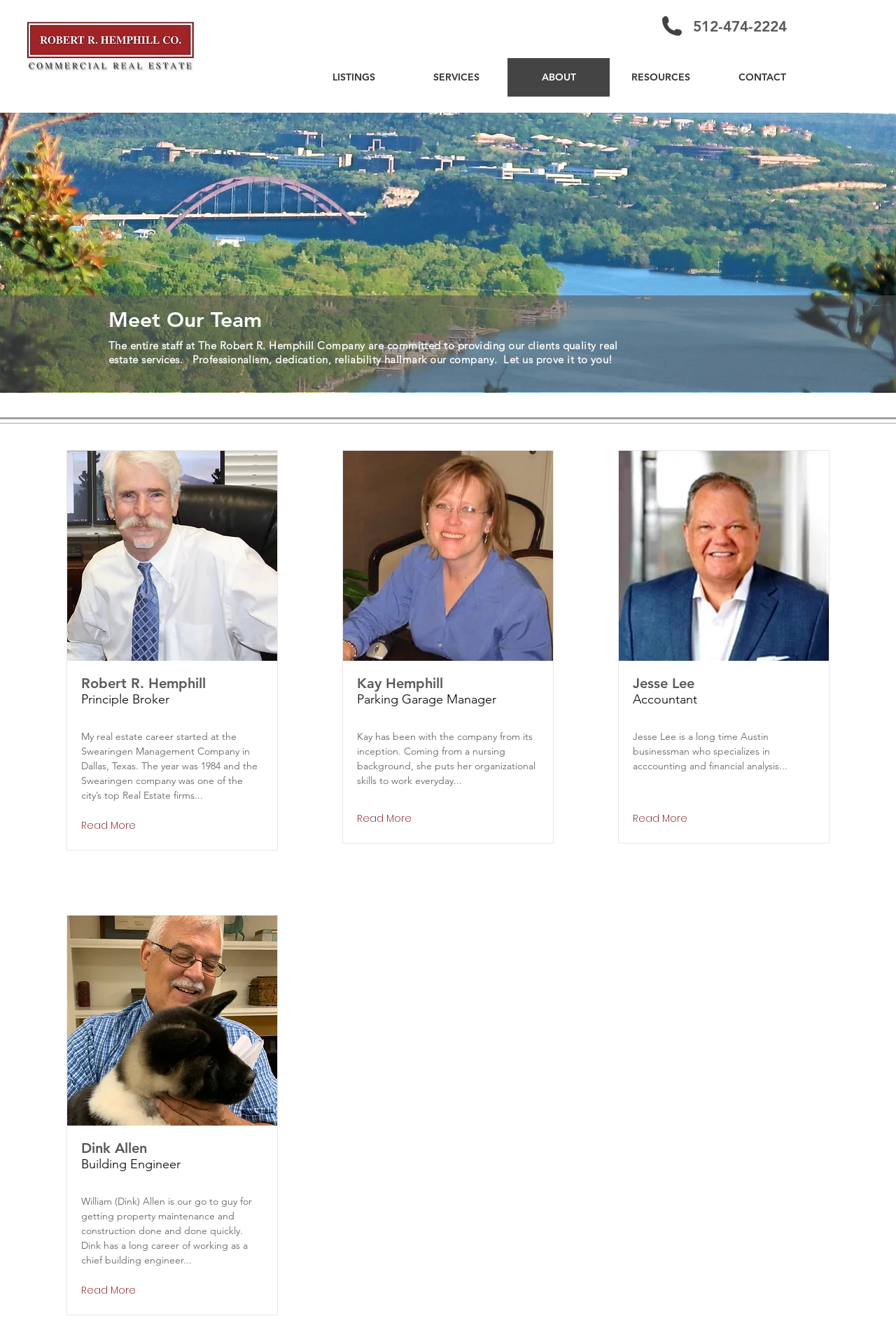Identify the bounding box coordinates of the clickable region to carry out the given instruction: "Check the CONTACT link".

[0.793, 0.044, 0.907, 0.073]